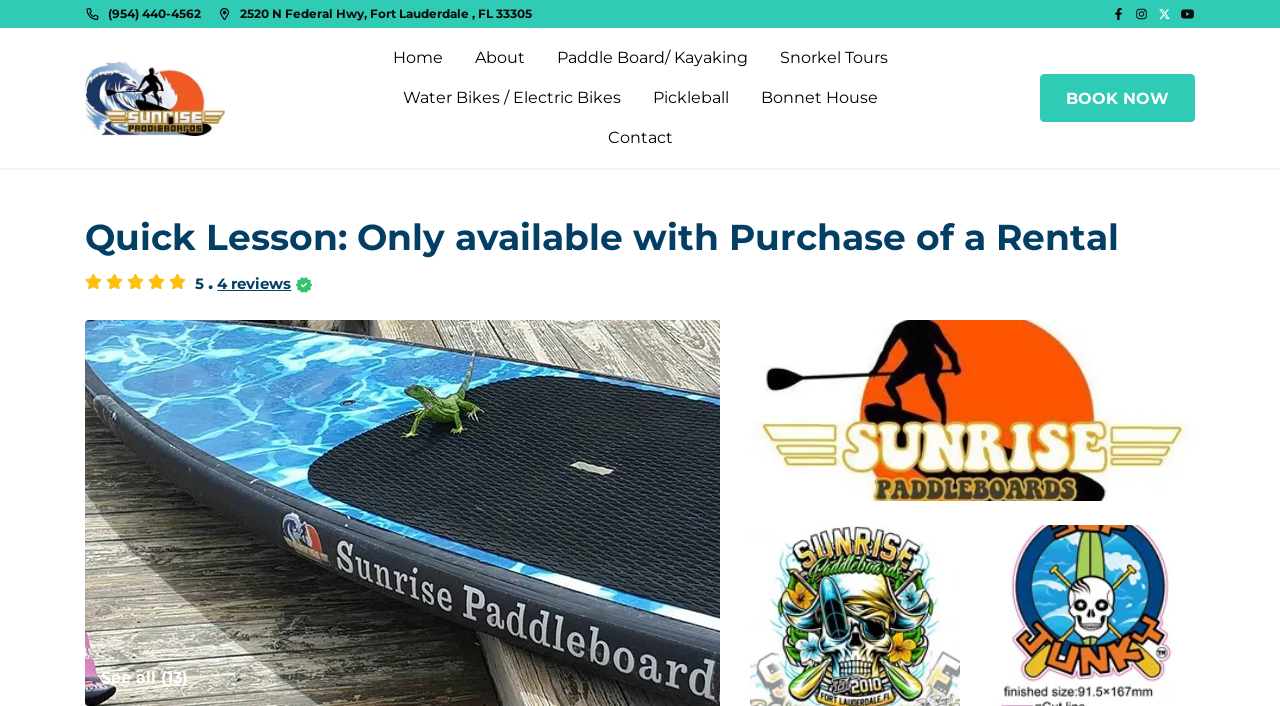Using the provided element description "Water Bikes / Electric Bikes", determine the bounding box coordinates of the UI element.

[0.302, 0.11, 0.497, 0.167]